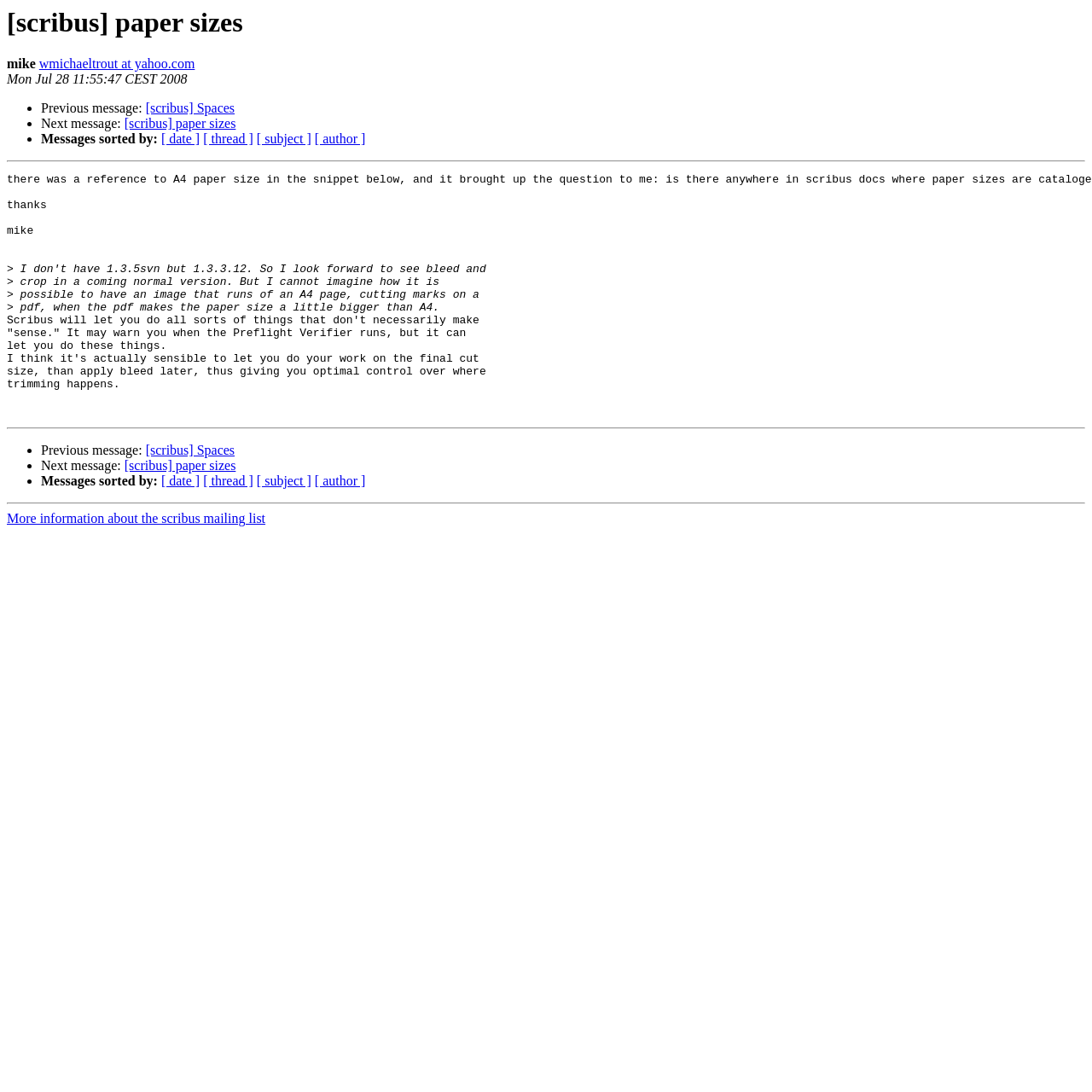From the image, can you give a detailed response to the question below:
What is the date of the message?

The date of the message can be found in the StaticText element with the text 'Mon Jul 28 11:55:47 CEST 2008' at coordinates [0.006, 0.066, 0.171, 0.079]. This element is located near the top of the webpage, indicating that it is likely to be the date of the message.